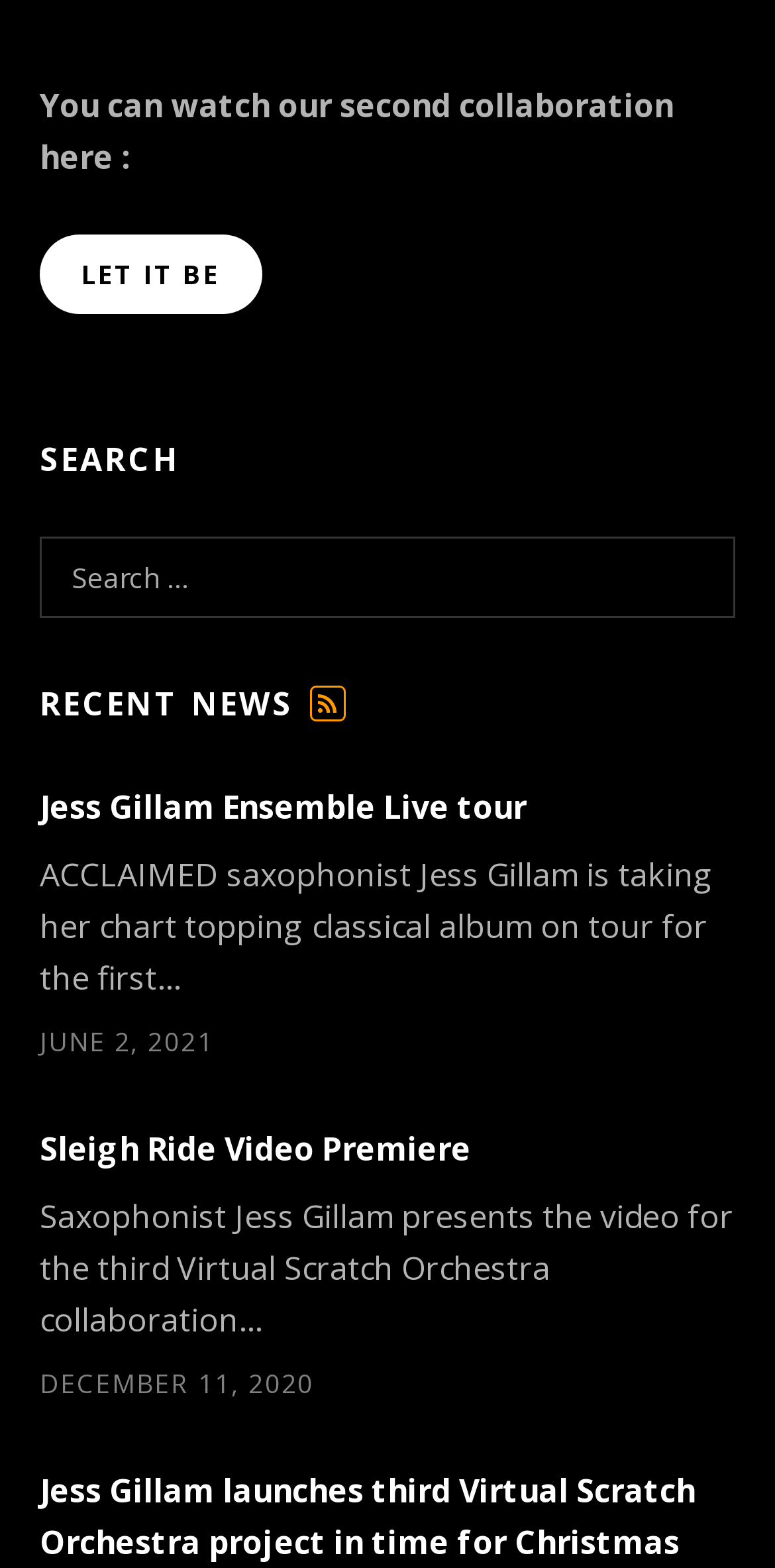Please respond to the question with a concise word or phrase:
When was the Sleigh Ride Video Premiere?

DECEMBER 11, 2020